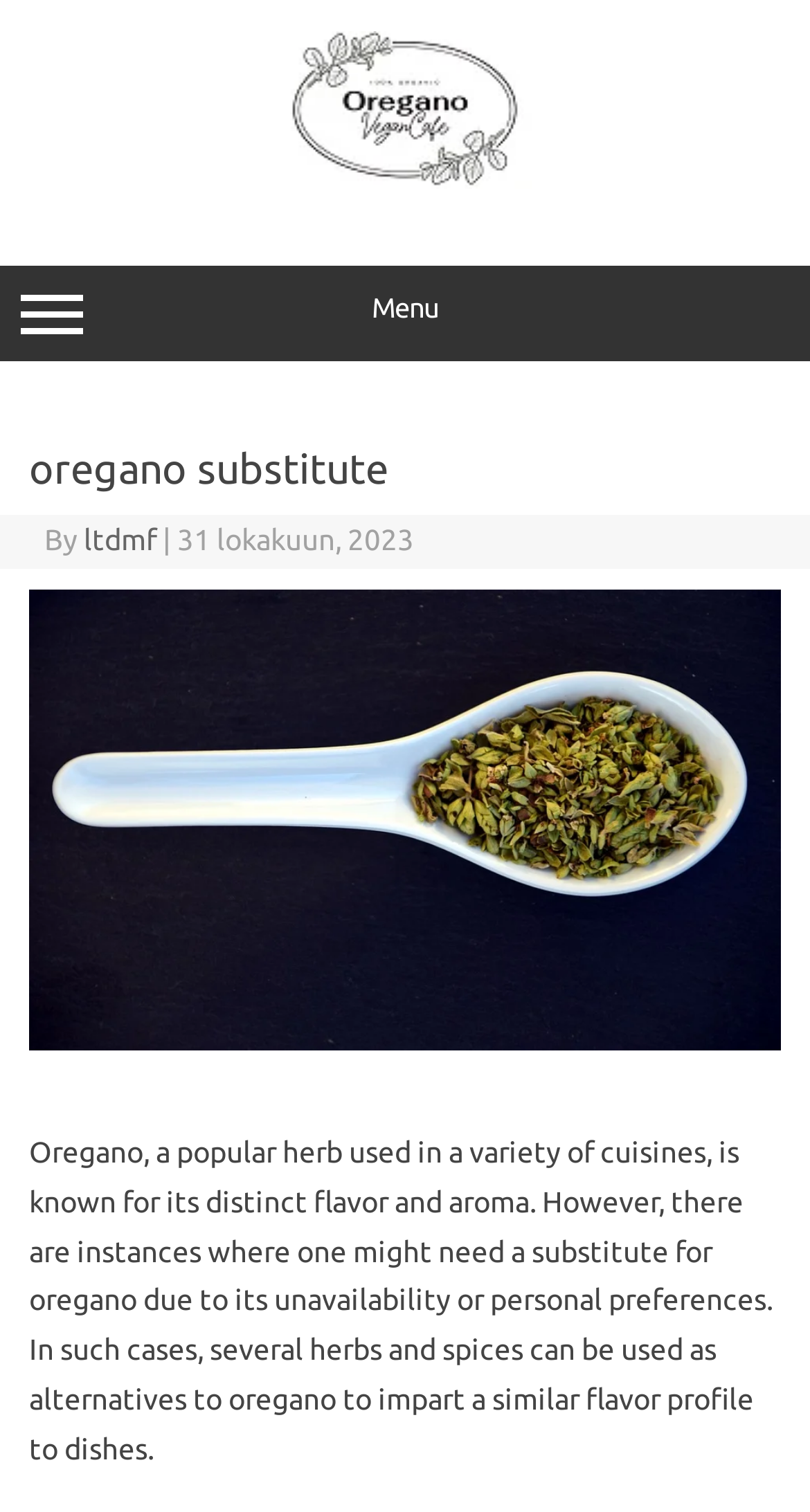What is the purpose of the article?
We need a detailed and exhaustive answer to the question. Please elaborate.

The purpose of the article can be inferred from the content, which discusses the need for oregano substitutes and provides information on alternative herbs and spices. The article aims to educate readers on the options available when oregano is not available or preferred.